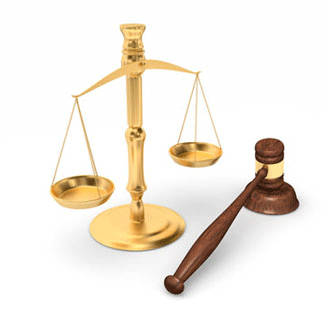From the details in the image, provide a thorough response to the question: What is often used by judges during court proceedings?

The wooden gavel in the image is often used by judges during court proceedings, underscoring the authority of the law. This is clear from the caption, which mentions that the gavel is used by judges during court proceedings.